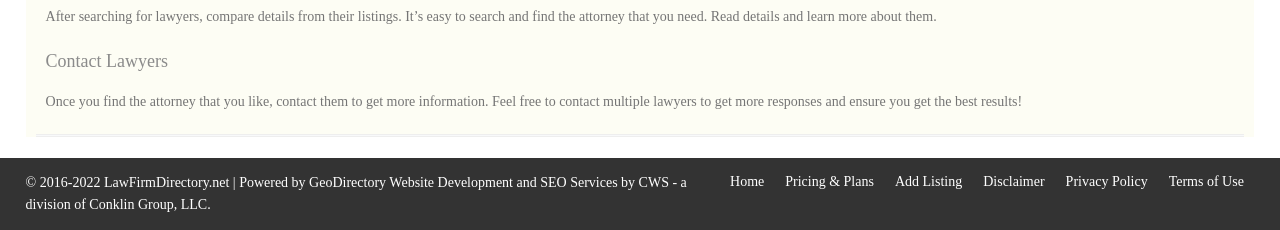Locate the bounding box coordinates of the UI element described by: "Privacy Policy". The bounding box coordinates should consist of four float numbers between 0 and 1, i.e., [left, top, right, bottom].

[0.824, 0.699, 0.905, 0.886]